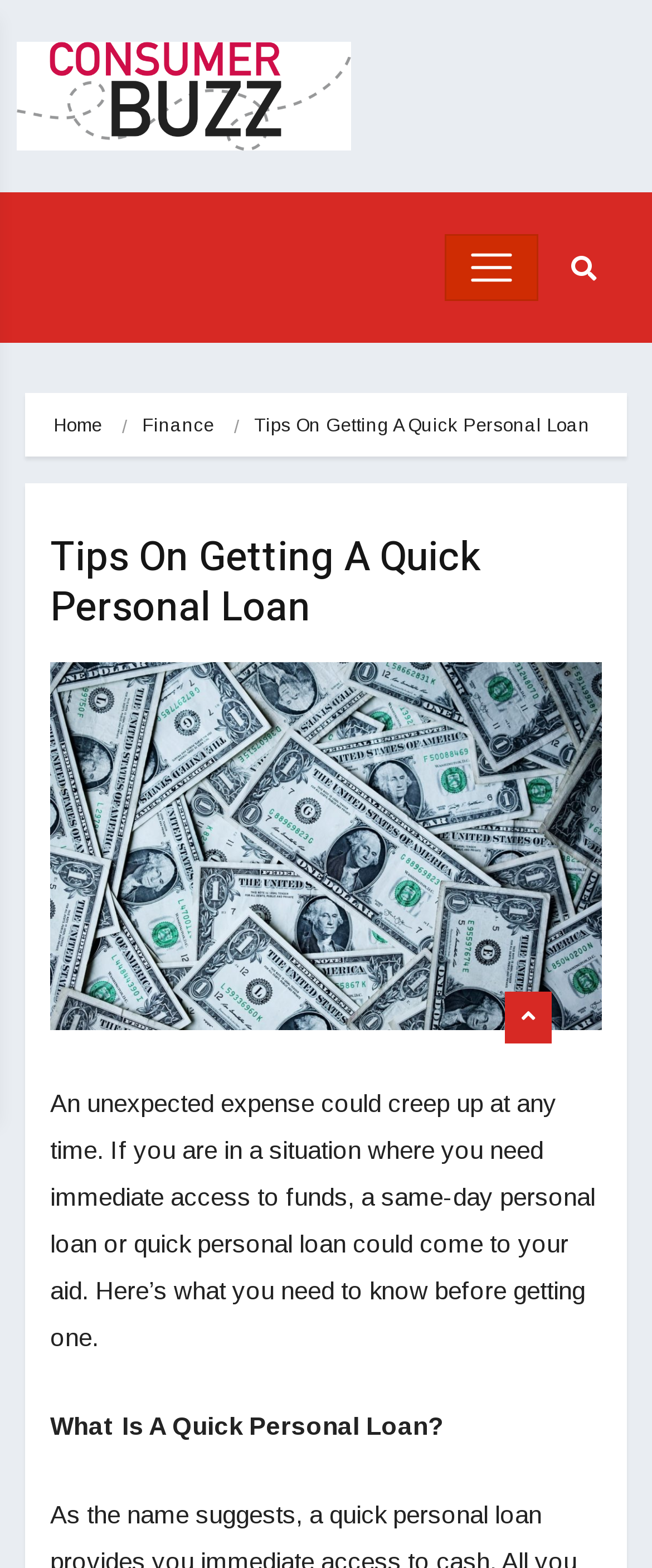Respond to the following question using a concise word or phrase: 
How many buttons are present on the webpage?

2